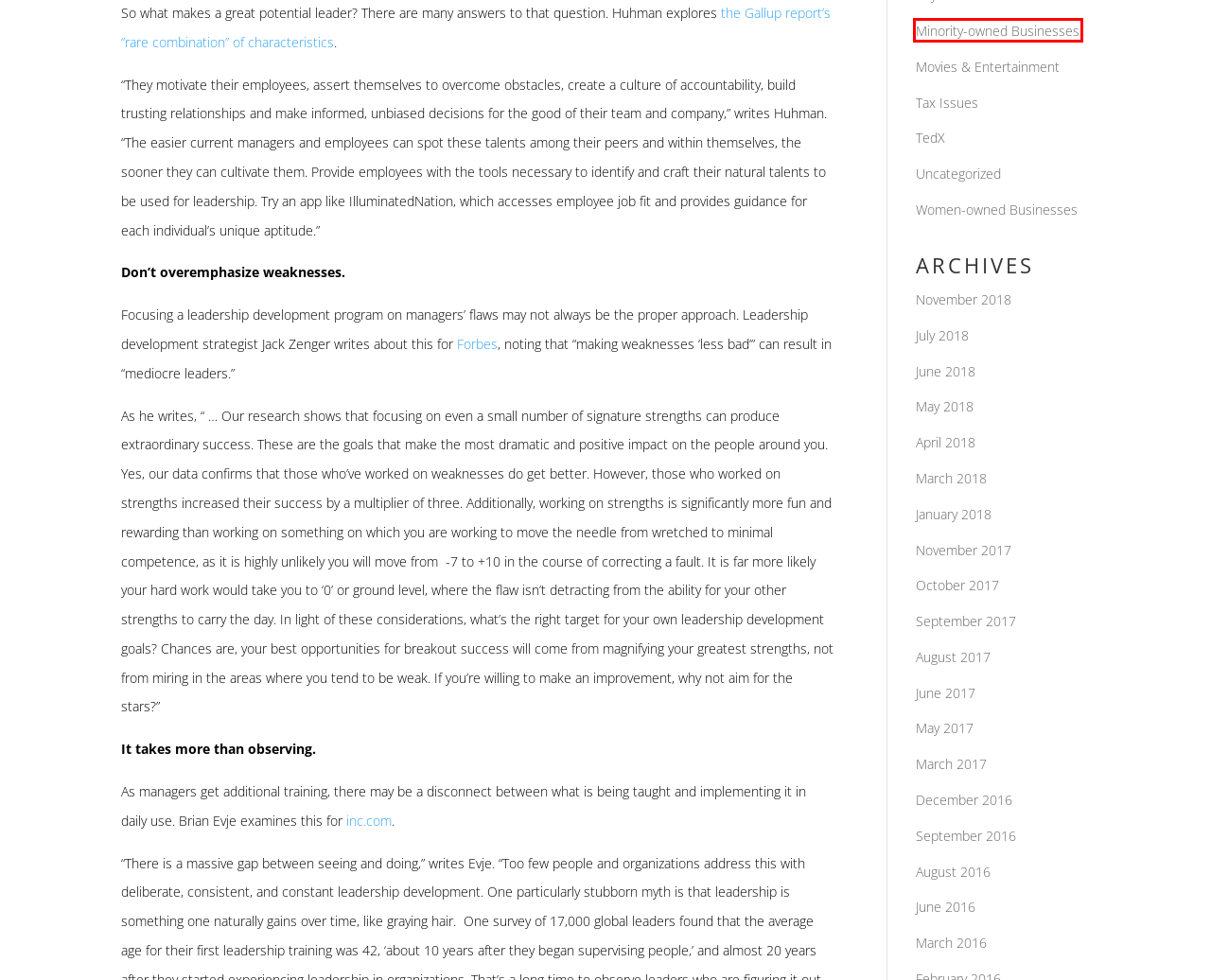You are given a screenshot of a webpage with a red rectangle bounding box around an element. Choose the best webpage description that matches the page after clicking the element in the bounding box. Here are the candidates:
A. Minority-owned Businesses | DavidKiger.com
B. November, 2017 | DavidKiger.com
C. December, 2016 | DavidKiger.com
D. May, 2017 | DavidKiger.com
E. March, 2016 | DavidKiger.com
F. September, 2017 | DavidKiger.com
G. Movies & Entertainment | DavidKiger.com
H. June, 2017 | DavidKiger.com

A